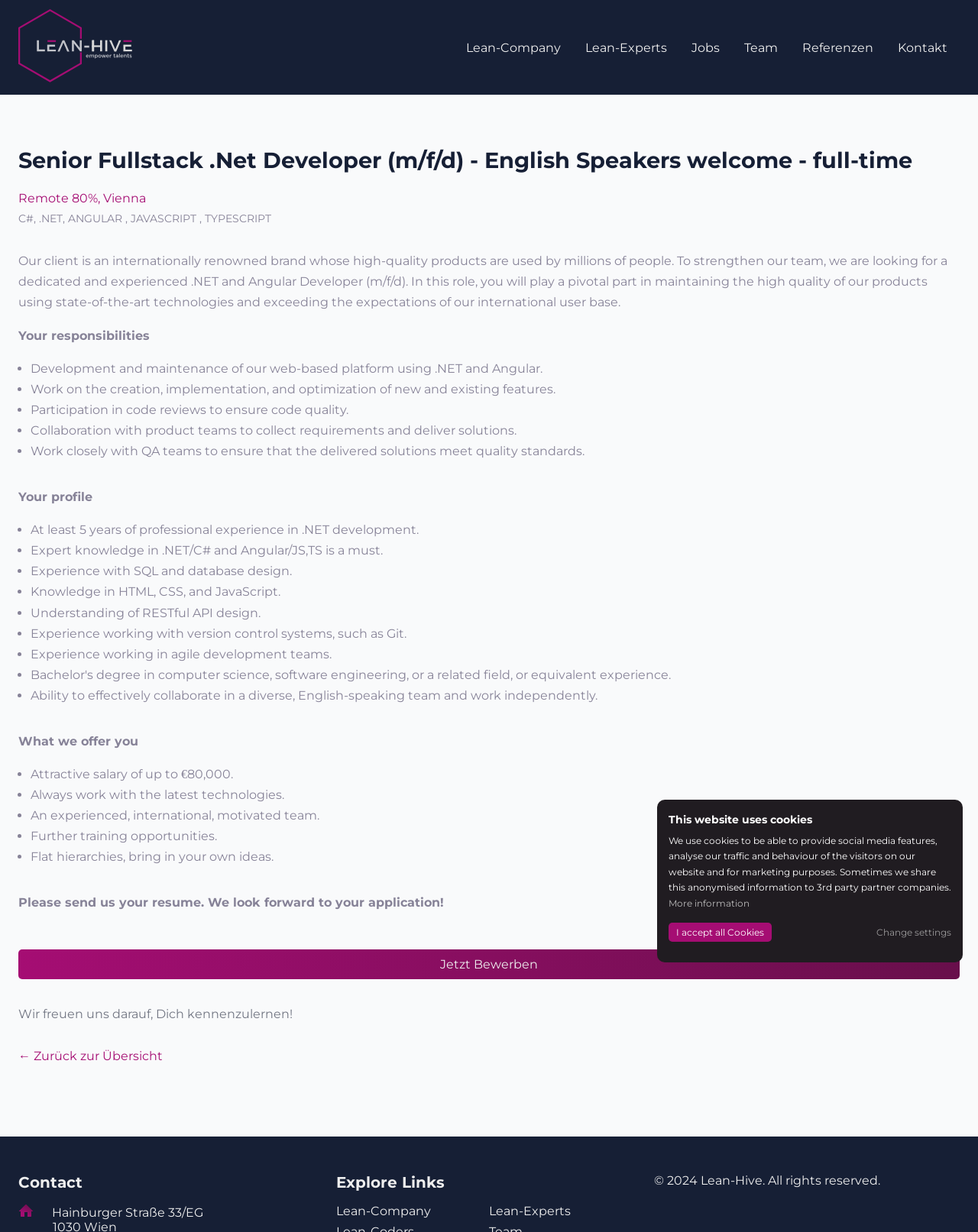Respond with a single word or short phrase to the following question: 
What is the required experience for the job?

At least 5 years